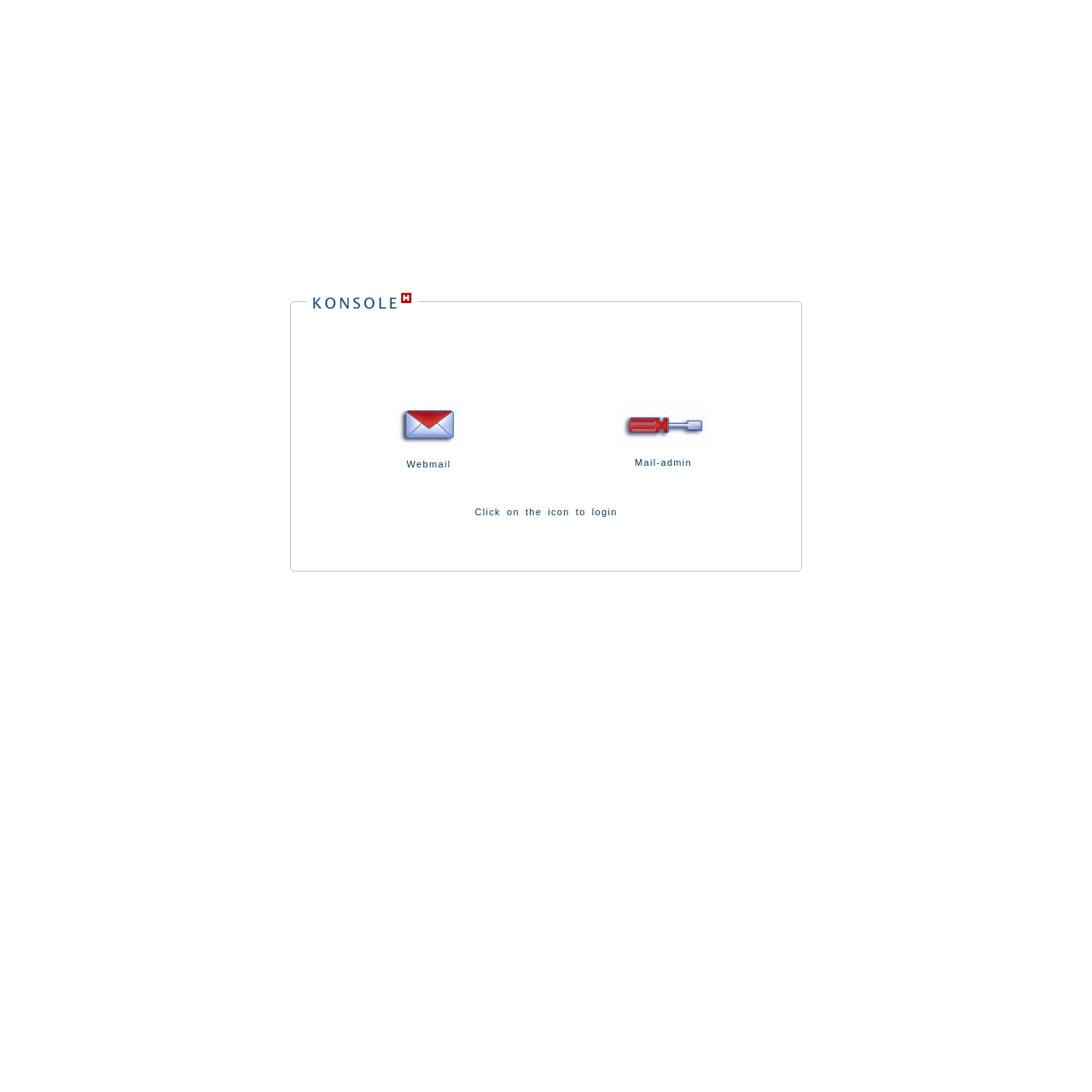Provide a short, one-word or phrase answer to the question below:
What is the text above the 'Webmail' link?

Webmail Mail-admin